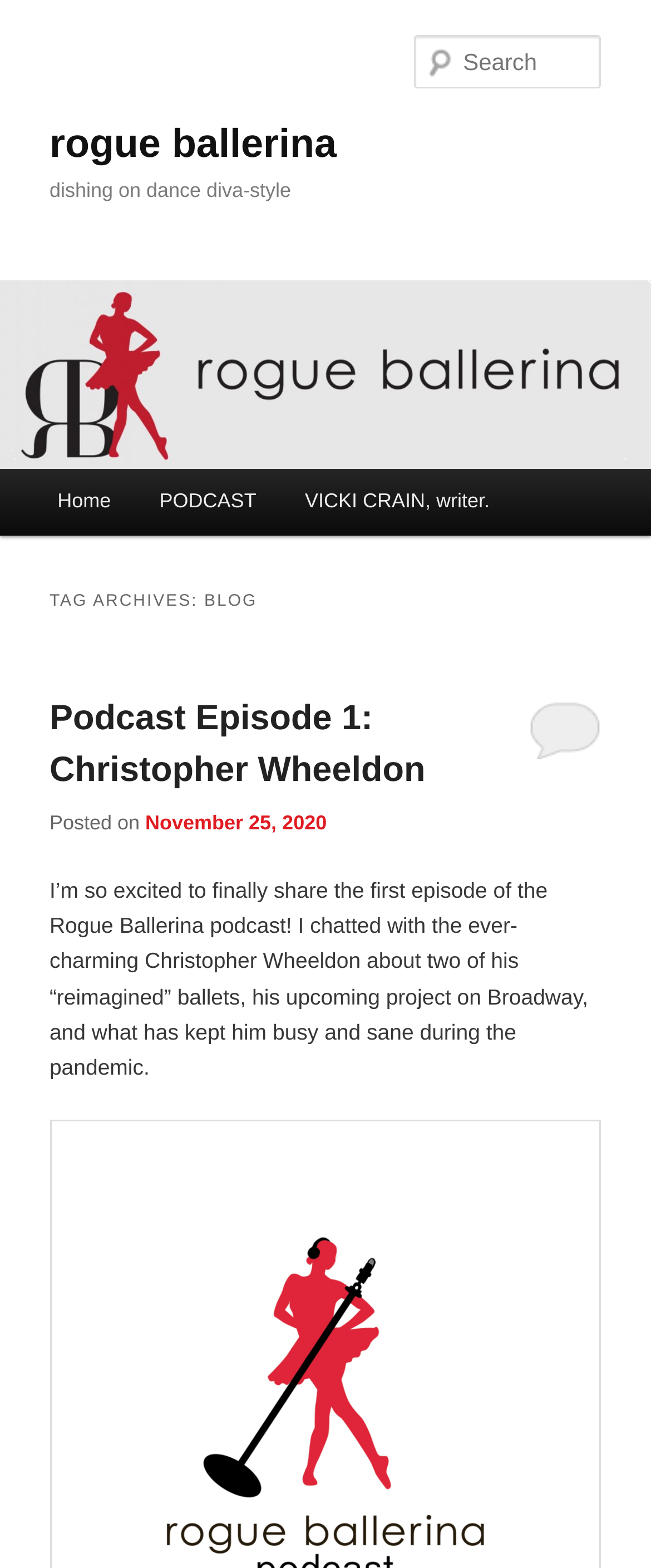How many main menu items are there?
Please use the visual content to give a single word or phrase answer.

3